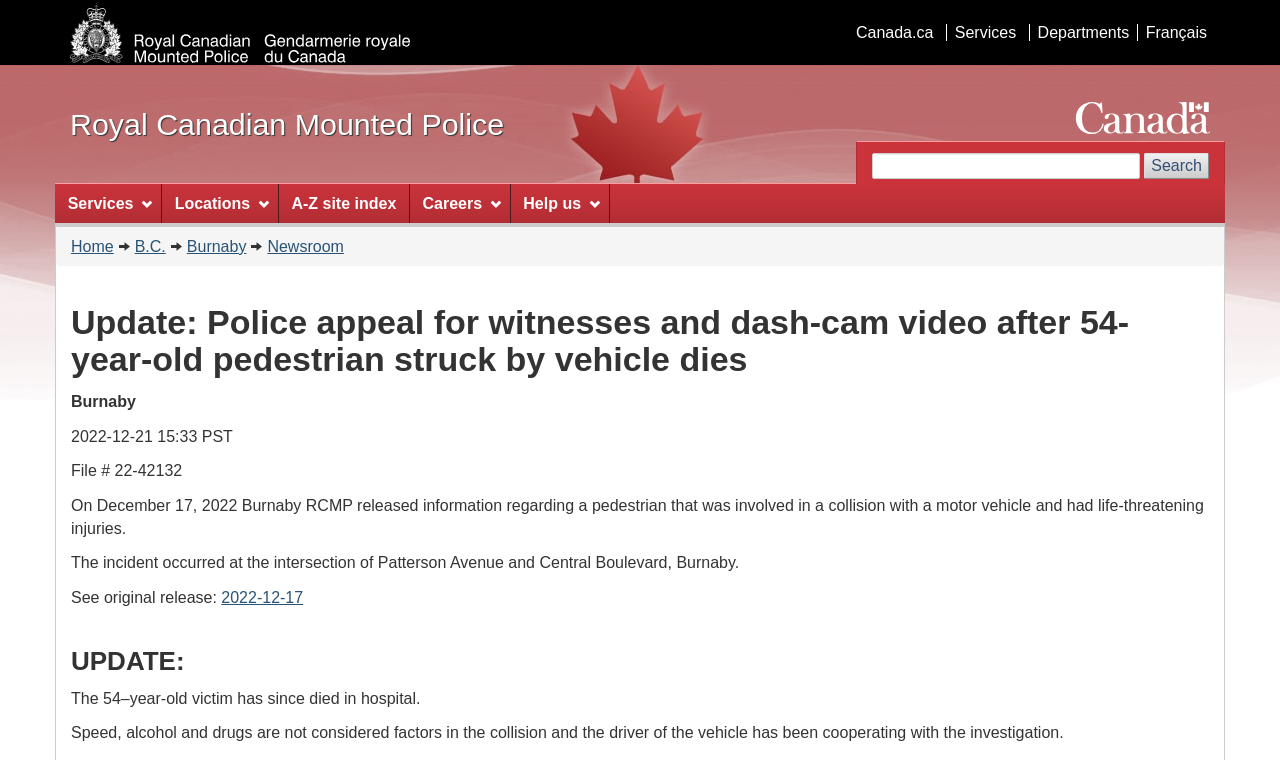Select the bounding box coordinates of the element I need to click to carry out the following instruction: "Select French language".

[0.888, 0.032, 0.949, 0.054]